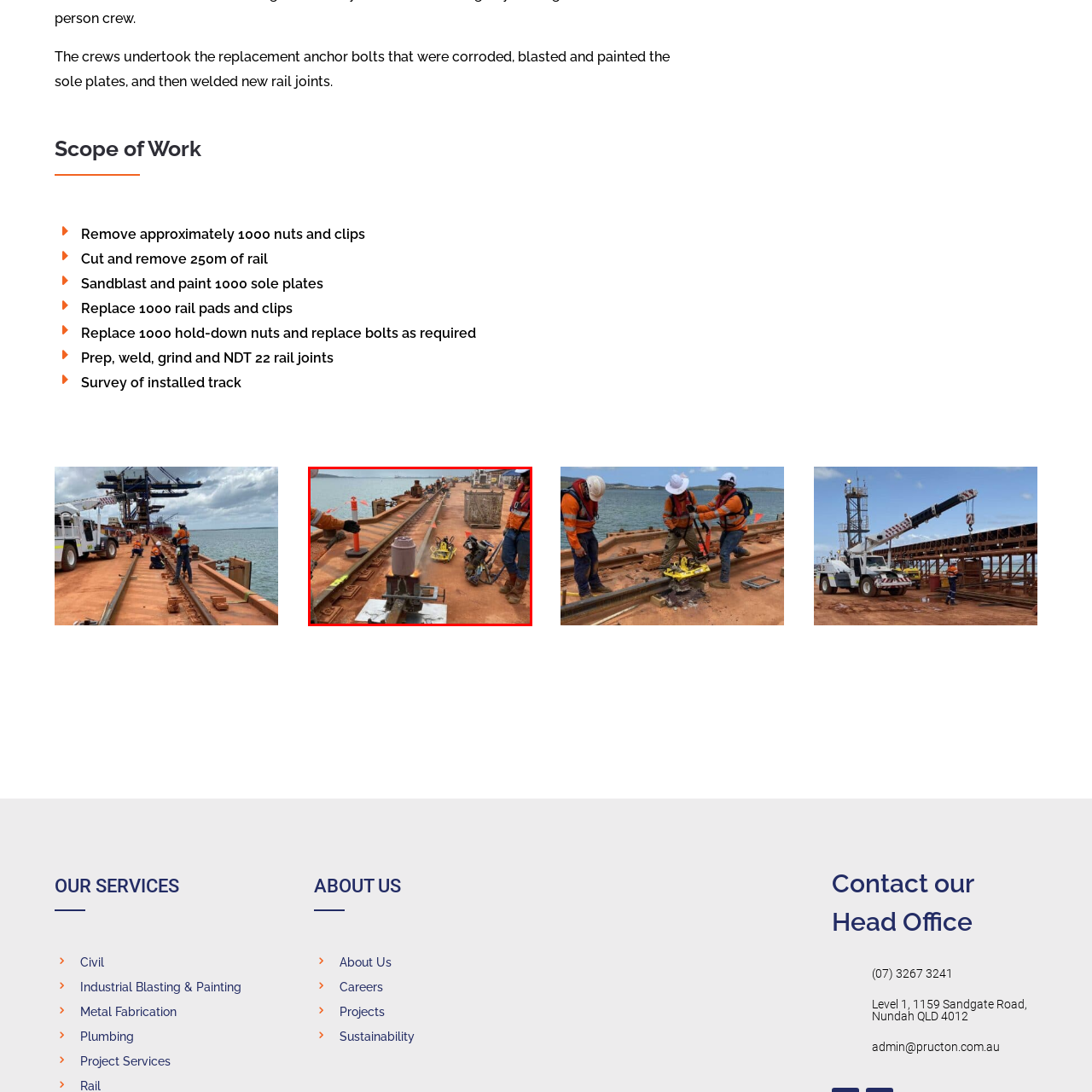Where is the maintenance operation taking place?
View the image encased in the red bounding box and respond with a detailed answer informed by the visual information.

The background of the image features the serene water and distant structures, suggesting a port environment, and the caption specifically mentions that the scene captures the essence of teamwork and diligence in rail maintenance and repairs at Fisherman's Landing in Gladstone ports.